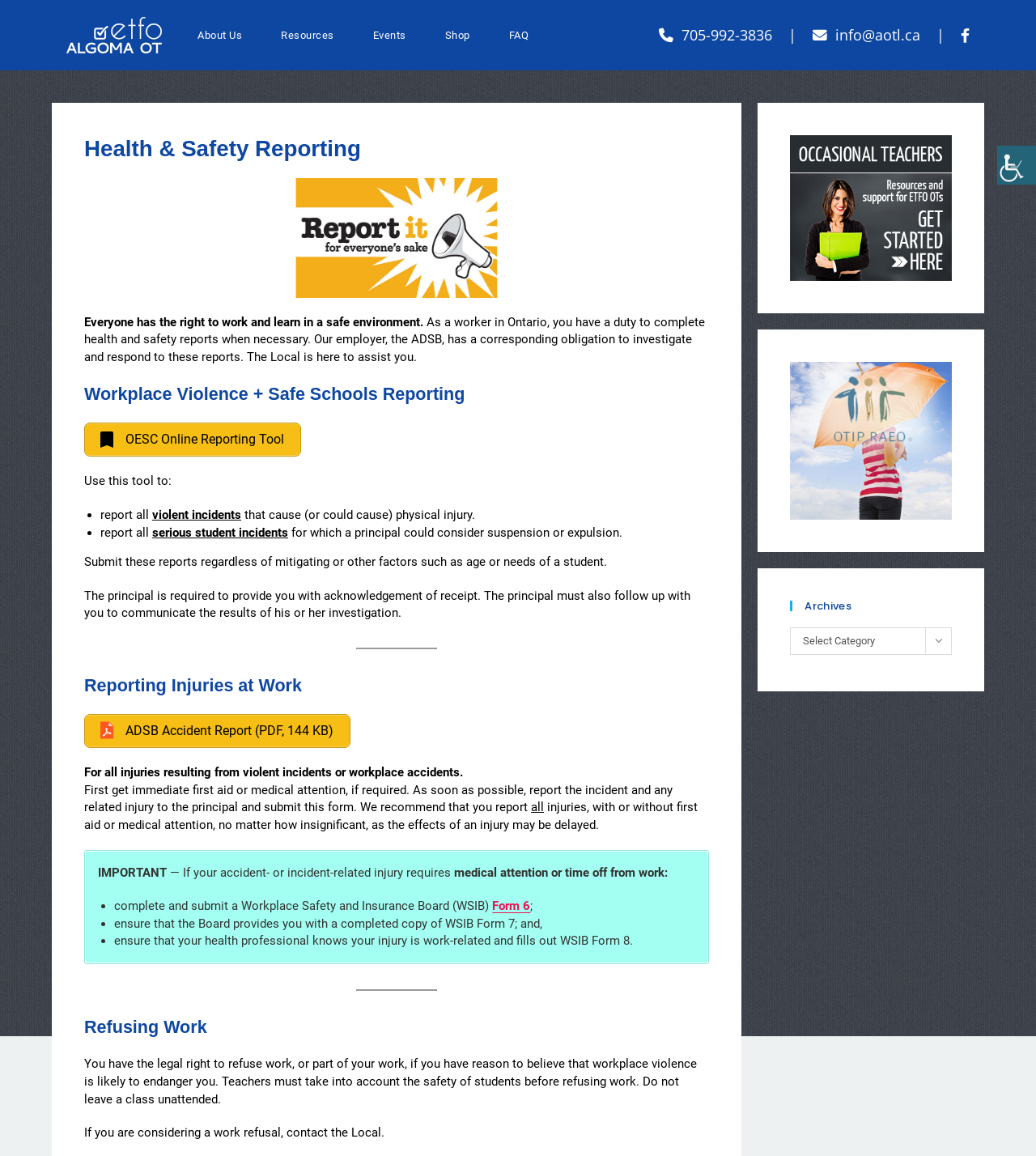Refer to the screenshot and answer the following question in detail:
What is the purpose of the OESC Online Reporting Tool?

The OESC Online Reporting Tool is used to report all violent incidents that cause or could cause physical injury, as well as serious student incidents for which a principal could consider suspension or expulsion. This tool is provided to assist in creating a safe environment for workers and students.